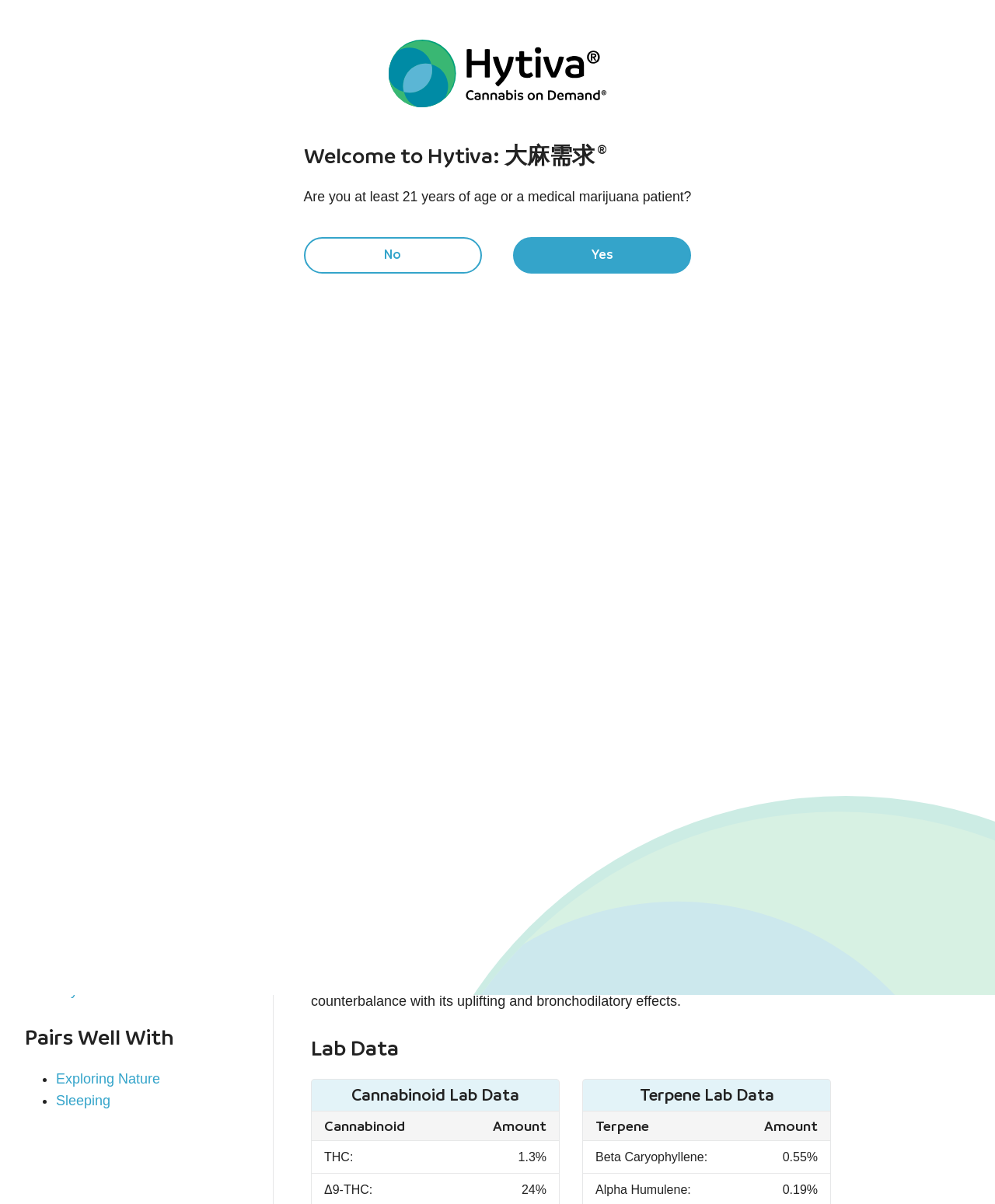Provide the bounding box coordinates of the HTML element described by the text: "Buy Cheese Near You". The coordinates should be in the format [left, top, right, bottom] with values between 0 and 1.

[0.814, 0.169, 0.975, 0.196]